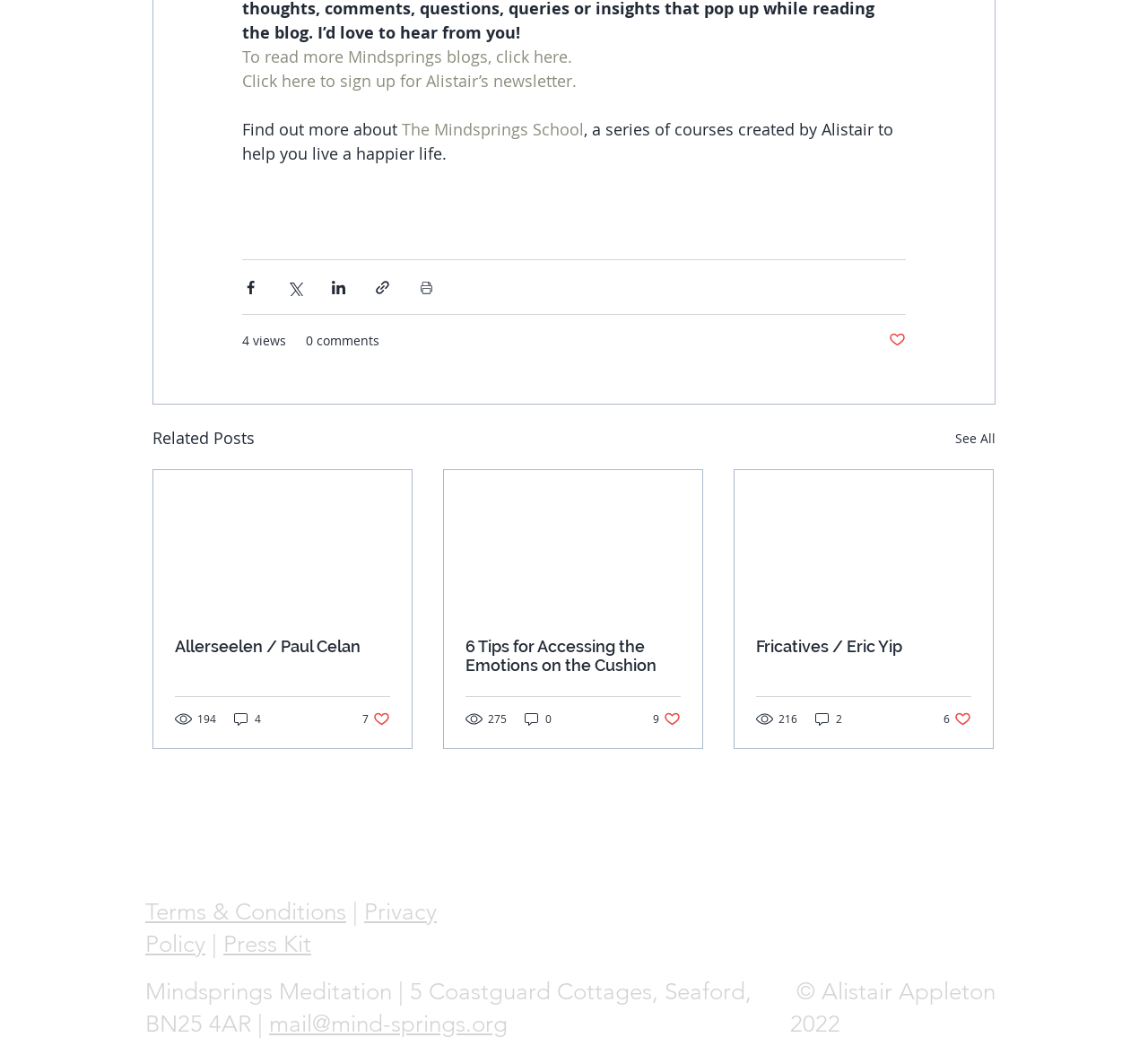How many views does the first related post have?
Look at the screenshot and respond with a single word or phrase.

194 views